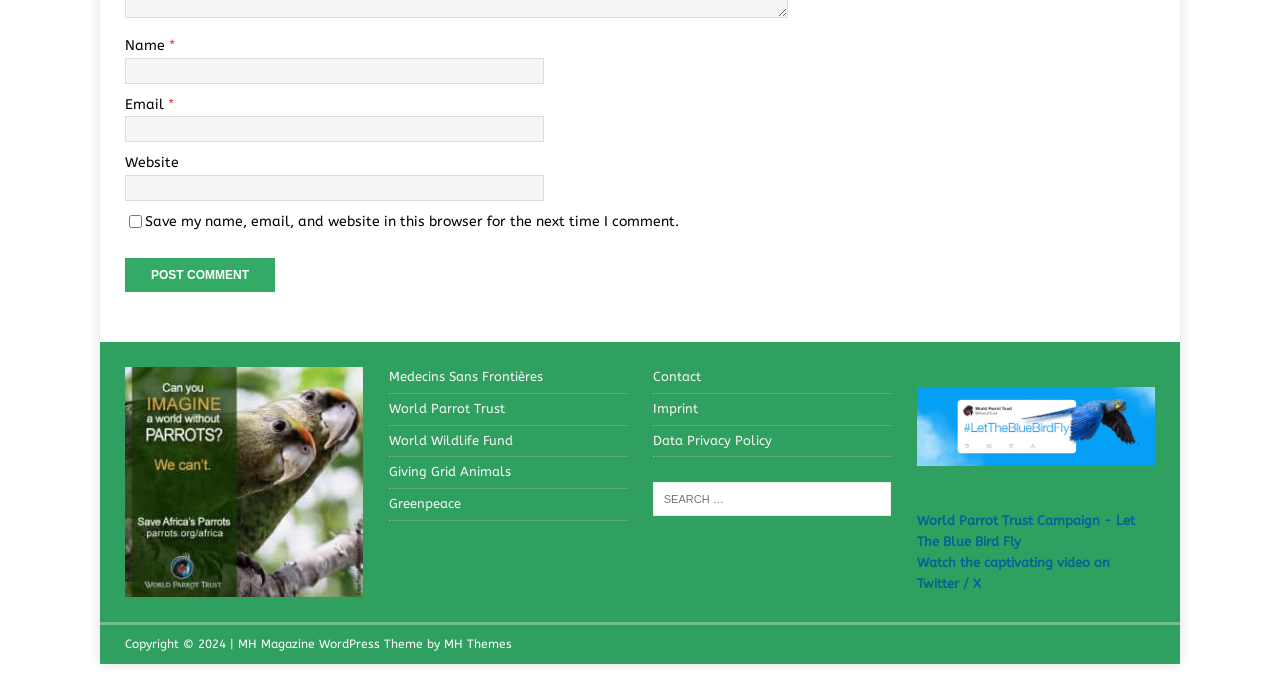Identify the bounding box coordinates of the section that should be clicked to achieve the task described: "Input email".

[0.098, 0.169, 0.425, 0.206]